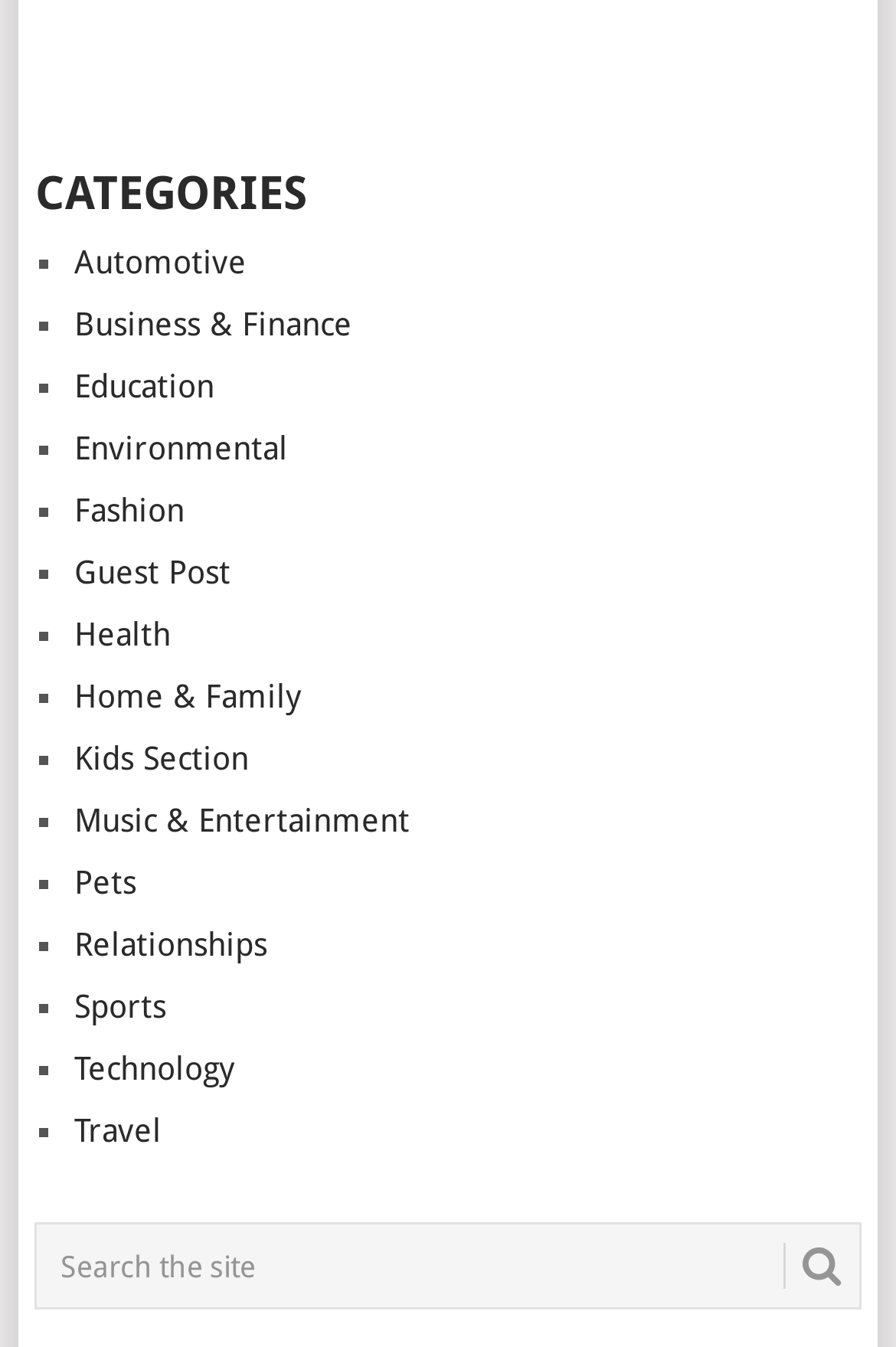Predict the bounding box coordinates of the area that should be clicked to accomplish the following instruction: "Click on Technology". The bounding box coordinates should consist of four float numbers between 0 and 1, i.e., [left, top, right, bottom].

[0.083, 0.78, 0.262, 0.807]